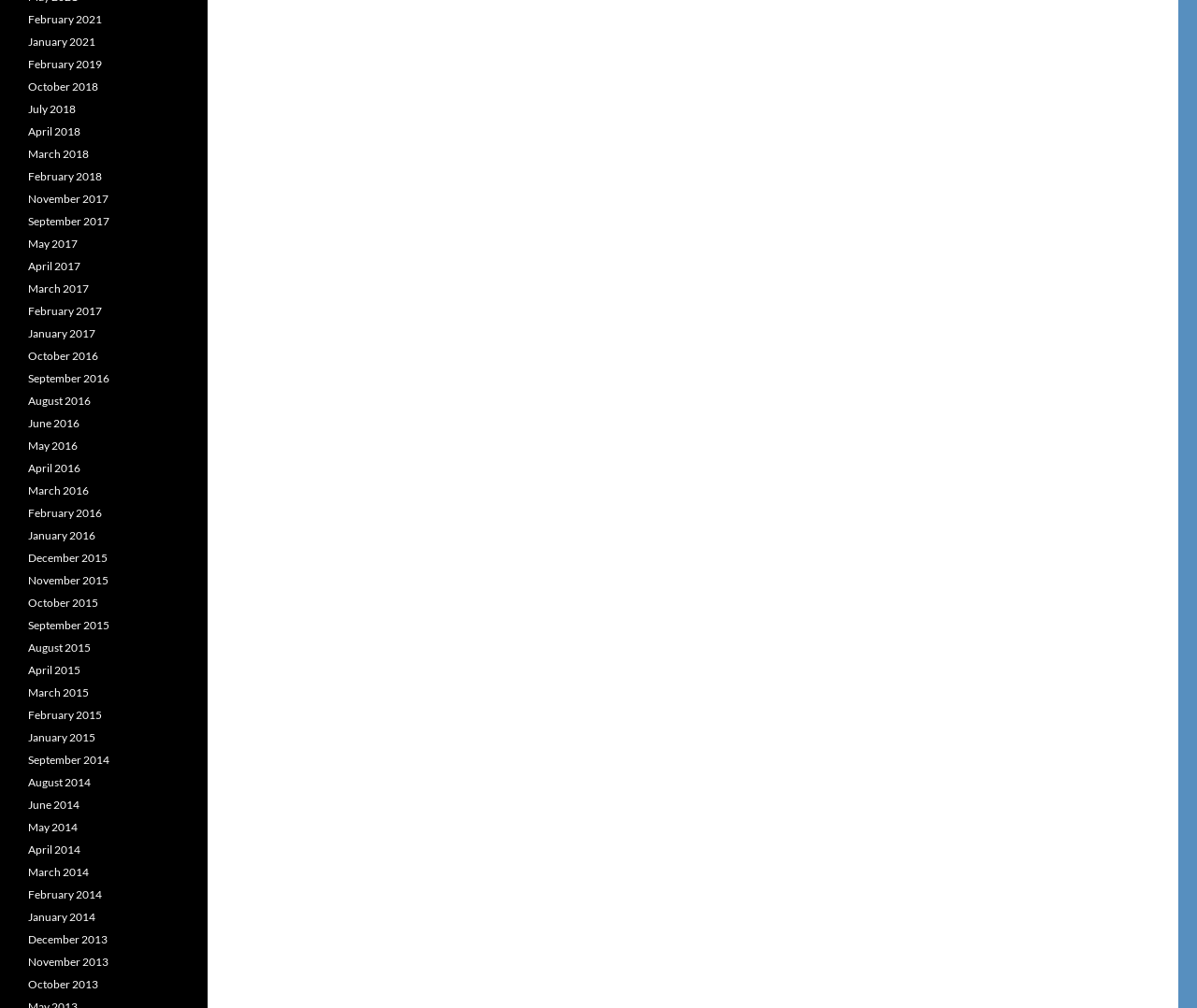Please find the bounding box coordinates of the element that you should click to achieve the following instruction: "View October 2013 archives". The coordinates should be presented as four float numbers between 0 and 1: [left, top, right, bottom].

[0.023, 0.969, 0.082, 0.983]